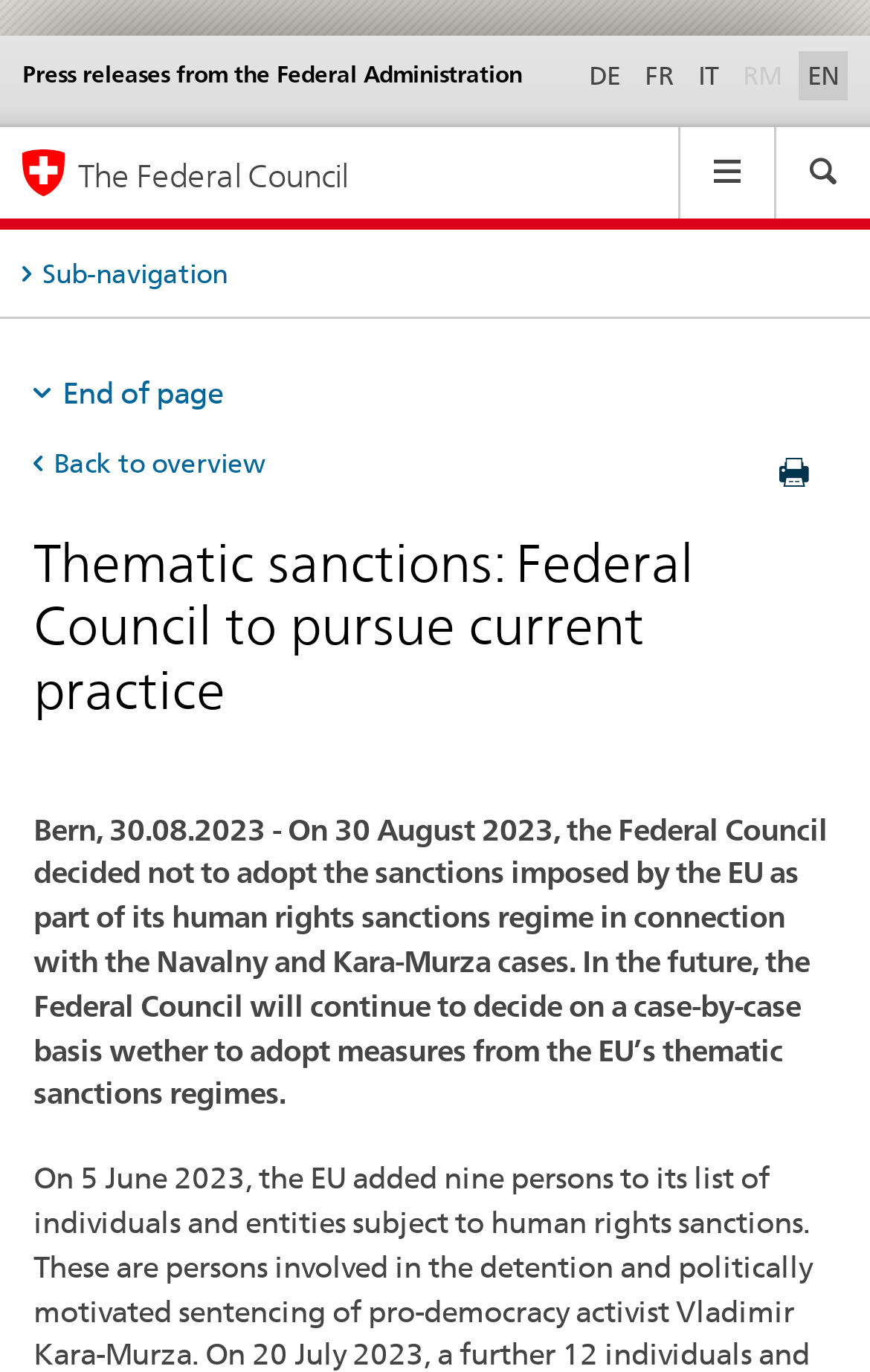Find the bounding box of the UI element described as: "End of page". The bounding box coordinates should be given as four float values between 0 and 1, i.e., [left, top, right, bottom].

[0.038, 0.273, 0.256, 0.299]